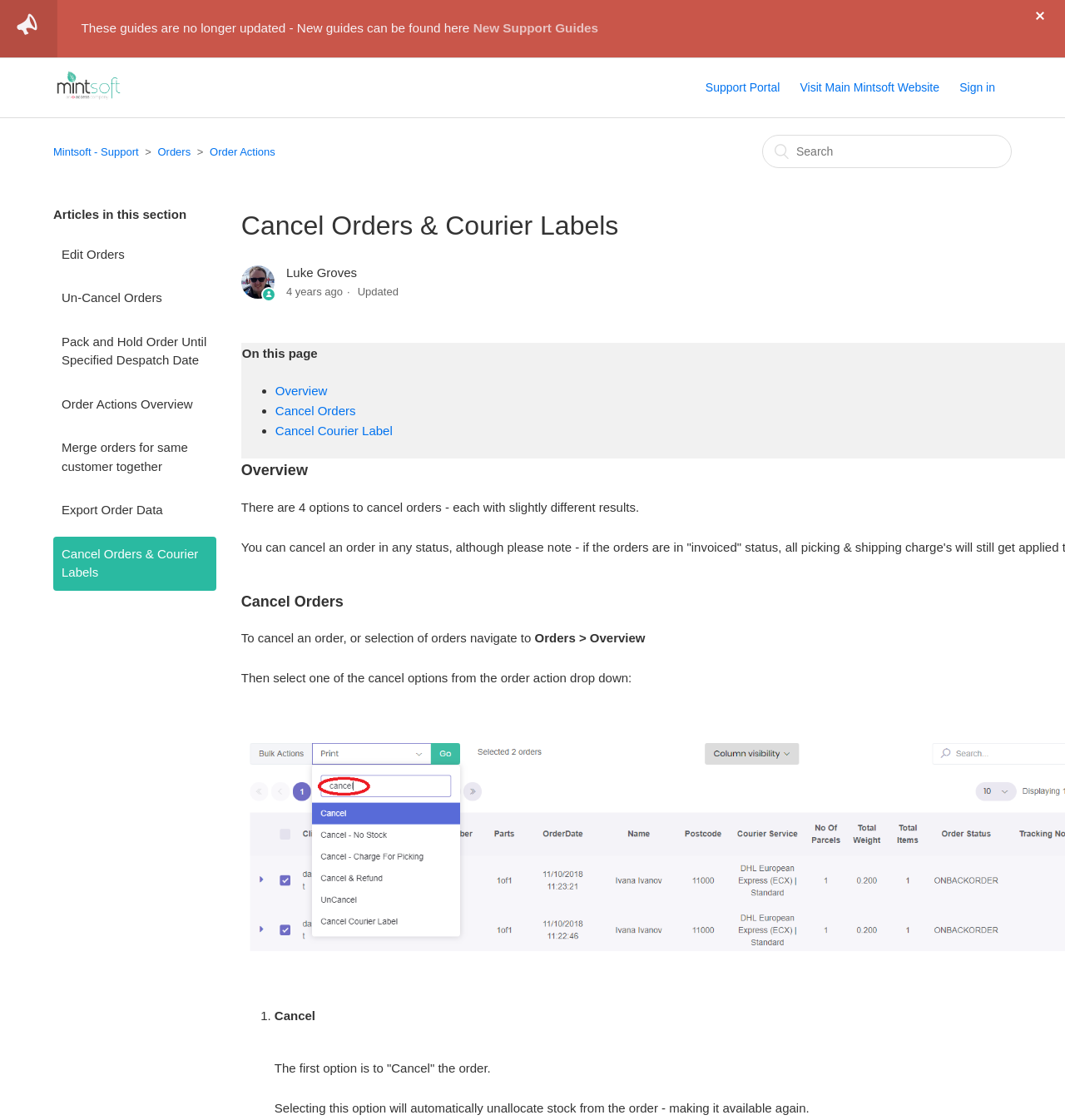Locate the bounding box coordinates of the element I should click to achieve the following instruction: "Search".

[0.716, 0.121, 0.95, 0.15]